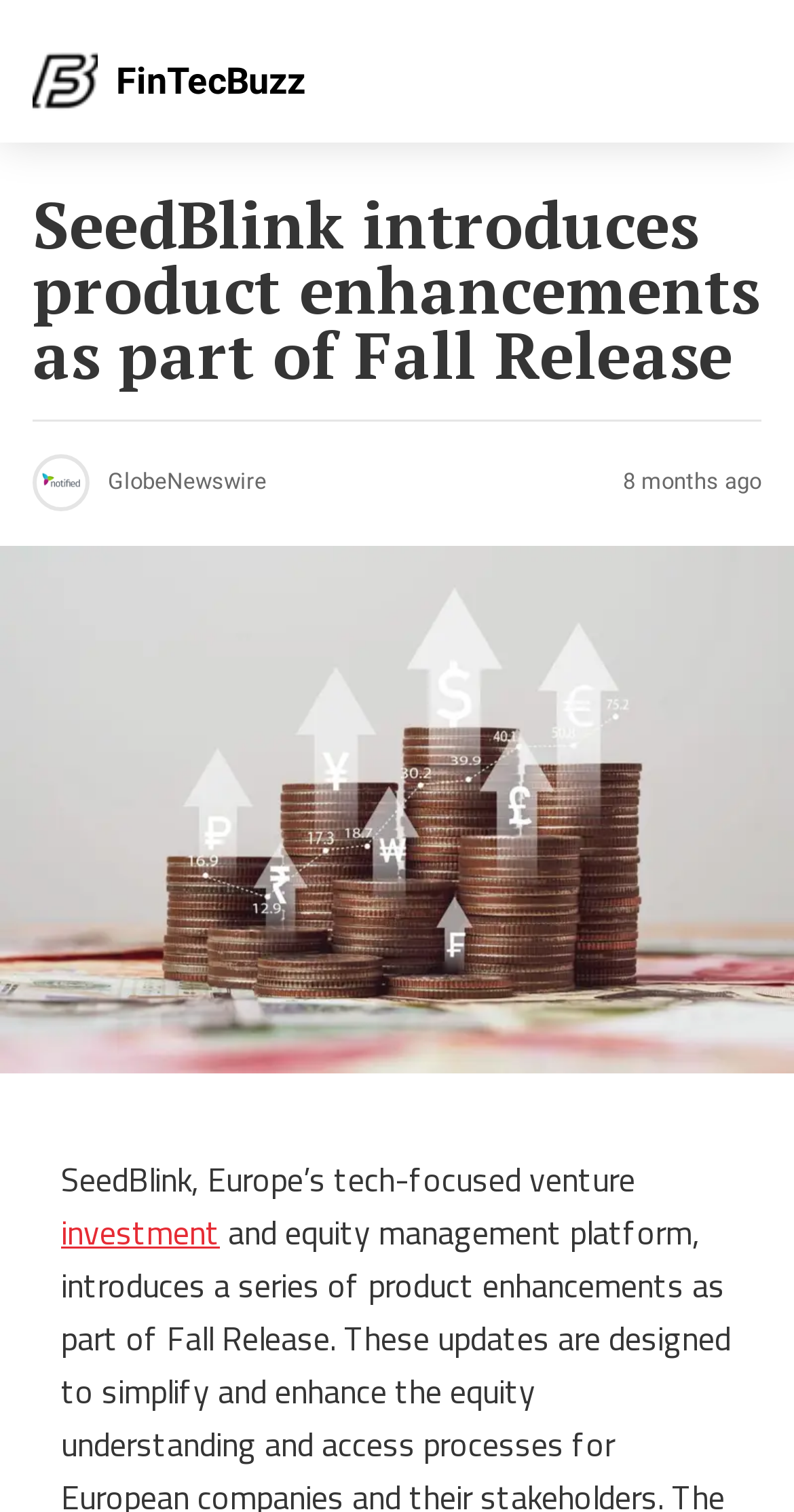What is the name of the news source?
Please provide a comprehensive and detailed answer to the question.

The webpage contains an image with the description 'GlobeNewswire', which is likely the name of the news source or publication that reported on SeedBlink's product enhancements.